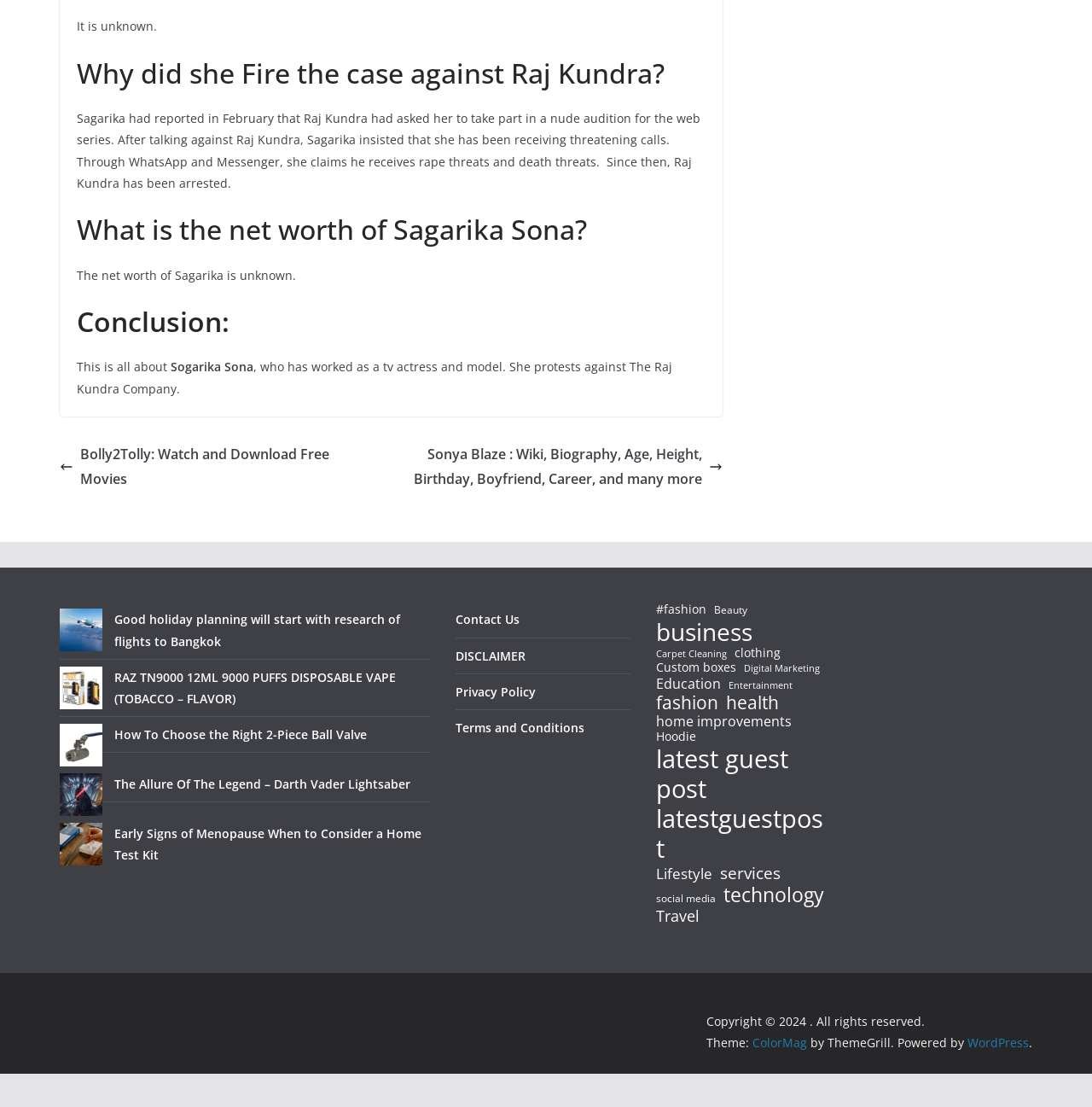Determine the bounding box coordinates of the clickable element to complete this instruction: "Visit the website to watch and download free movies". Provide the coordinates in the format of four float numbers between 0 and 1, [left, top, right, bottom].

[0.055, 0.399, 0.35, 0.444]